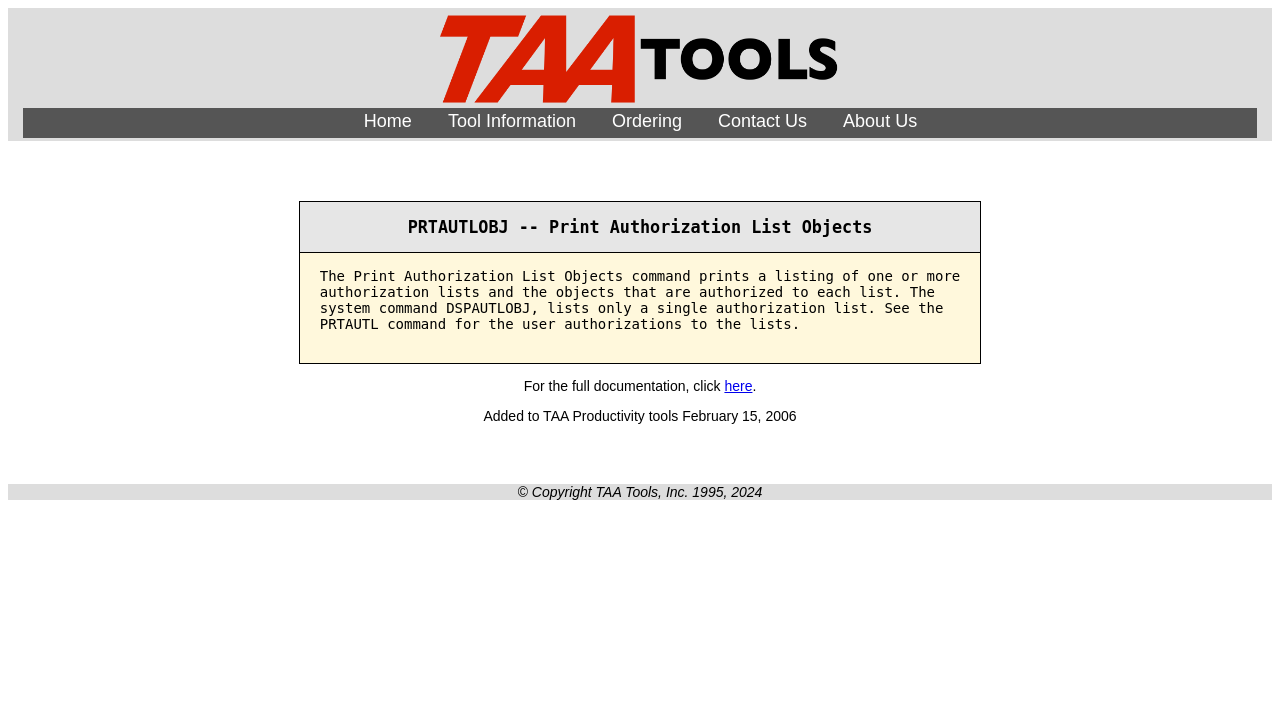Offer an in-depth caption of the entire webpage.

The webpage is about the "Print Authorization List Objects" command, which prints a listing of one or more authorization lists and the objects that are authorized to each list. 

At the top of the page, there is an image with the text "TAA Tools" on the left side, followed by a row of five links: "Home", "Tool Information", "Ordering", "Contact Us", and "About Us". 

Below these links, there is a main section that takes up most of the page. Within this section, there is a table with two rows. The first row contains a column header with the same title as the webpage, "PRTAUTLOBJ -- Print Authorization List Objects". The second row contains a grid cell with a detailed description of the command, explaining its functionality and differences from another system command, DSPAUTLOBJ. 

Below the table, there is a sentence that invites users to click on a link to access the full documentation, followed by a link labeled "here". 

Next to this link, there is a line of text indicating that the command was added to the TAA Productivity tools on February 15, 2006. 

At the very bottom of the page, there is a copyright notice from TAA Tools, Inc., ranging from 1995 to 2024.